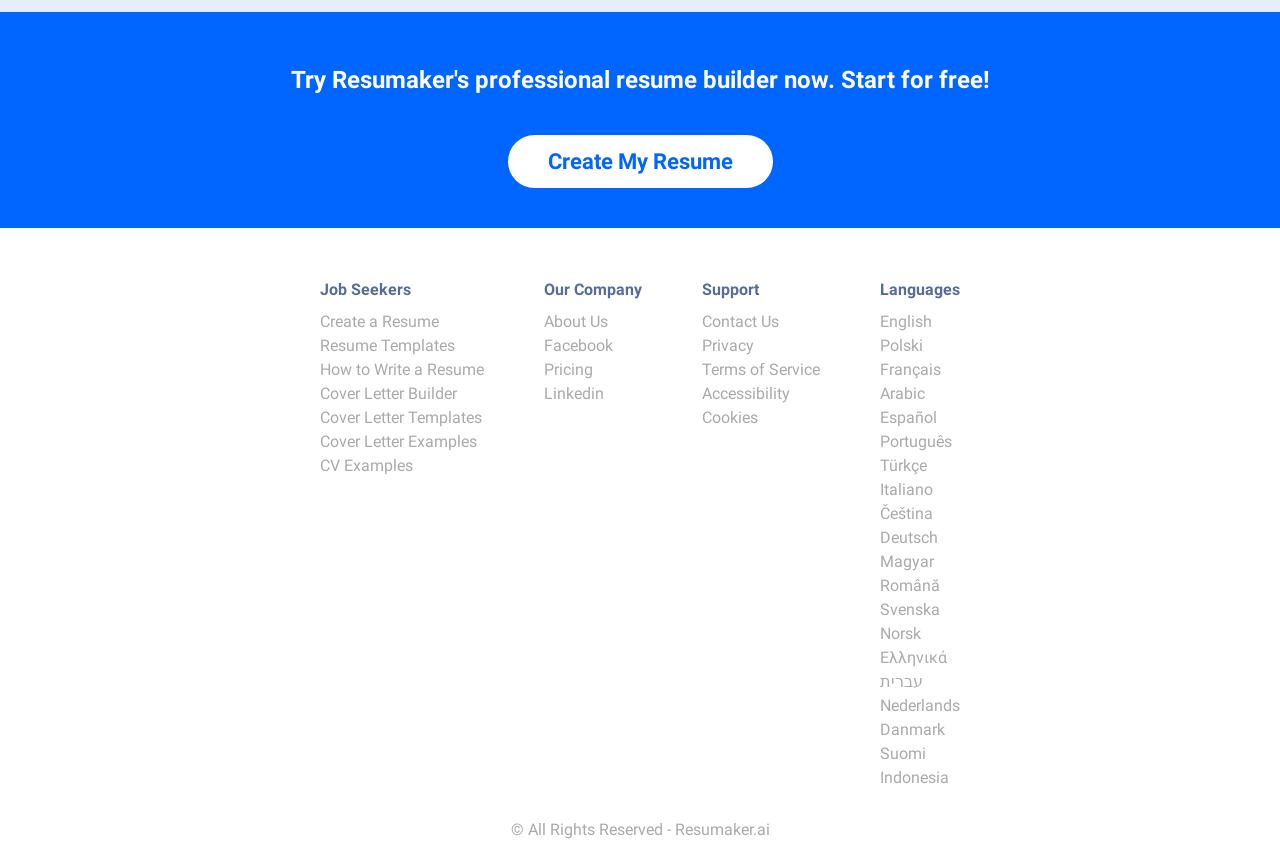Given the description of the UI element: "Resume Templates", predict the bounding box coordinates in the form of [left, top, right, bottom], with each value being a float between 0 and 1.

[0.25, 0.395, 0.355, 0.418]